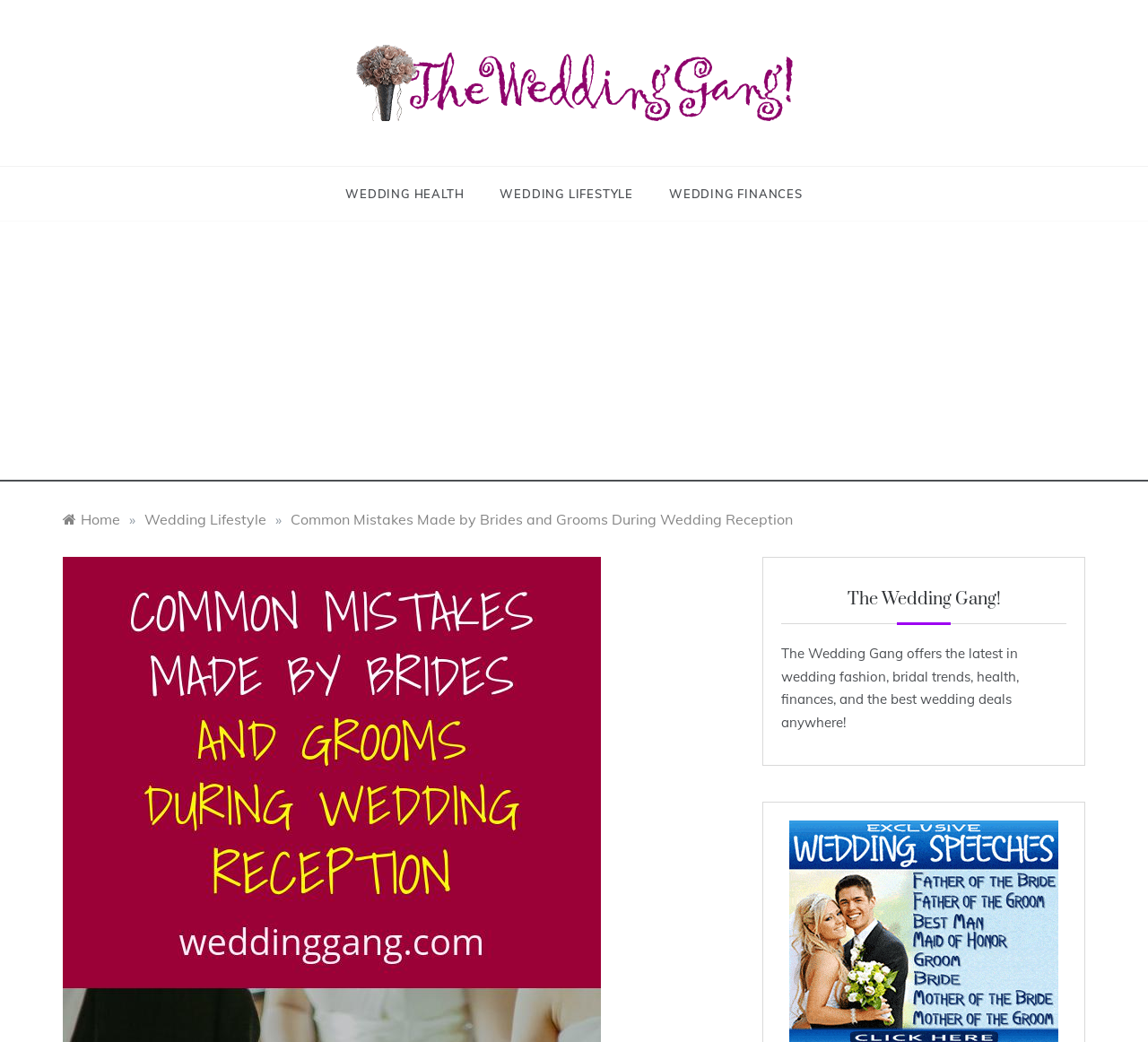Use a single word or phrase to answer the question:
What is the name of the website?

Wedding Gang